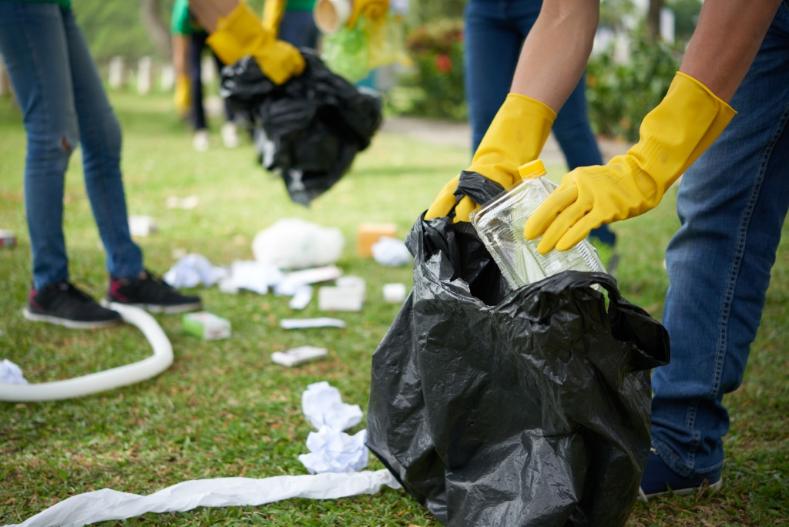What is the purpose of the community cleanup effort?
Answer the question based on the image using a single word or a brief phrase.

To maintain a clean environment